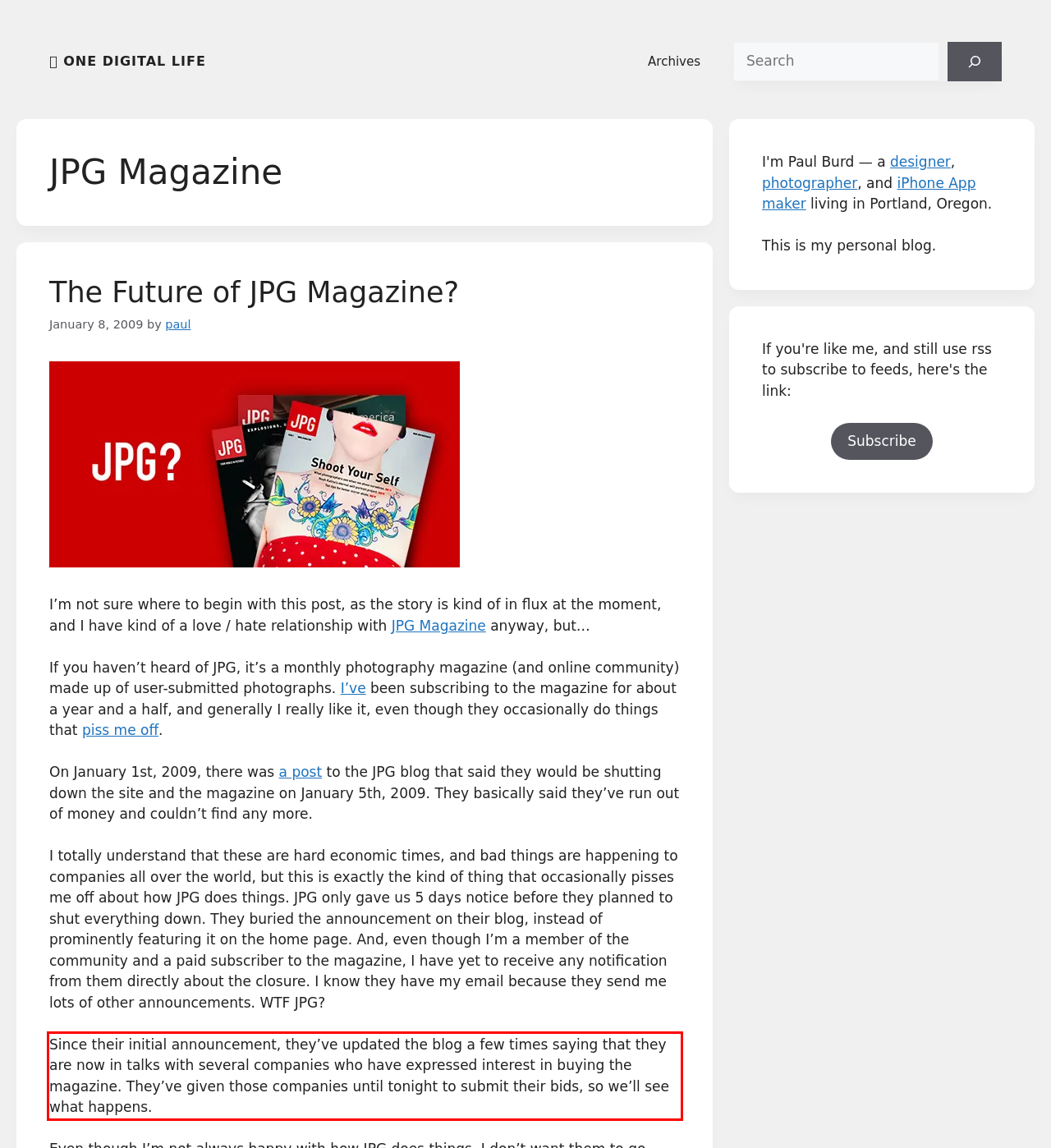With the provided screenshot of a webpage, locate the red bounding box and perform OCR to extract the text content inside it.

Since their initial announcement, they’ve updated the blog a few times saying that they are now in talks with several companies who have expressed interest in buying the magazine. They’ve given those companies until tonight to submit their bids, so we’ll see what happens.